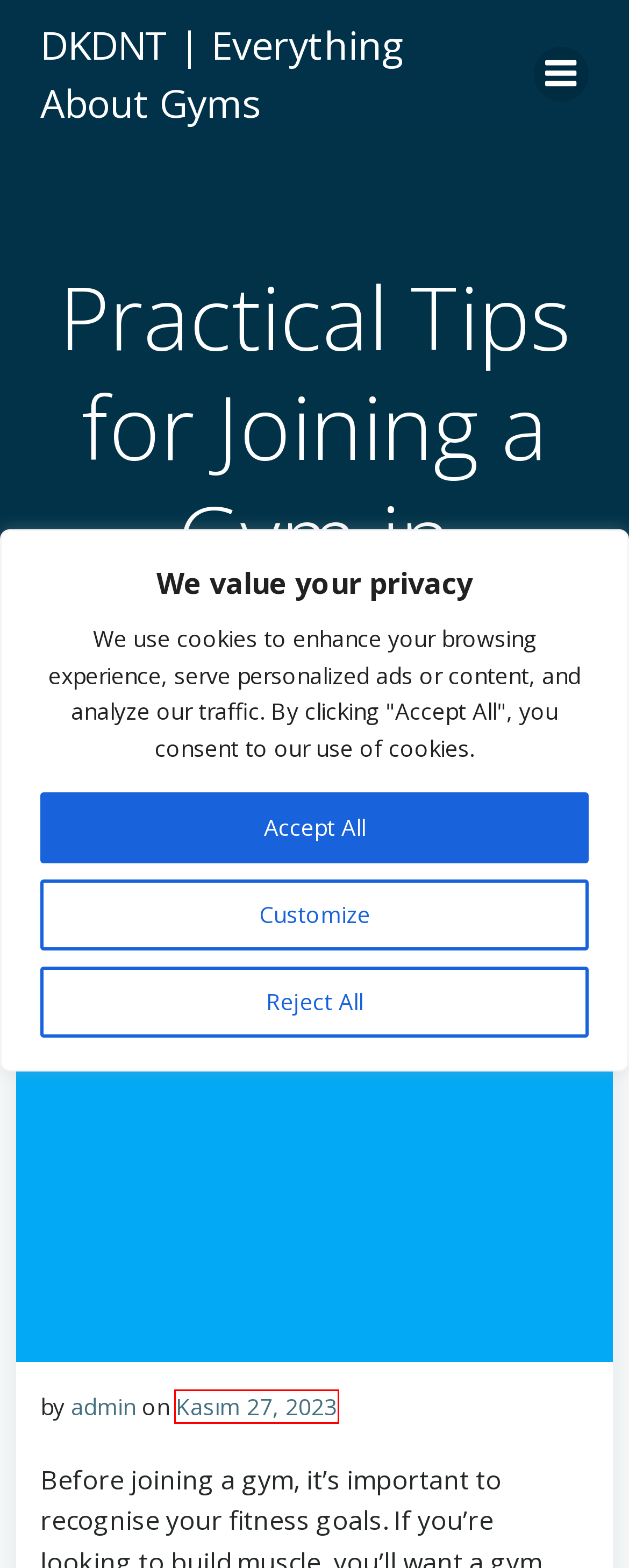Review the webpage screenshot provided, noting the red bounding box around a UI element. Choose the description that best matches the new webpage after clicking the element within the bounding box. The following are the options:
A. admin, DKDNT | Everything About Gyms sitesinin yazarı
B. Other arşivleri | DKDNT | Everything About Gyms
C. Seo & Marketing arşivleri | DKDNT | Everything About Gyms
D. Kasım 27, 2023 | DKDNT | Everything About Gyms
E. Legal arşivleri | DKDNT | Everything About Gyms
F. Privacy Policy | DKDNT | Everything About Gyms
G. Gym arşivleri | DKDNT | Everything About Gyms
H. Design arşivleri | DKDNT | Everything About Gyms

D